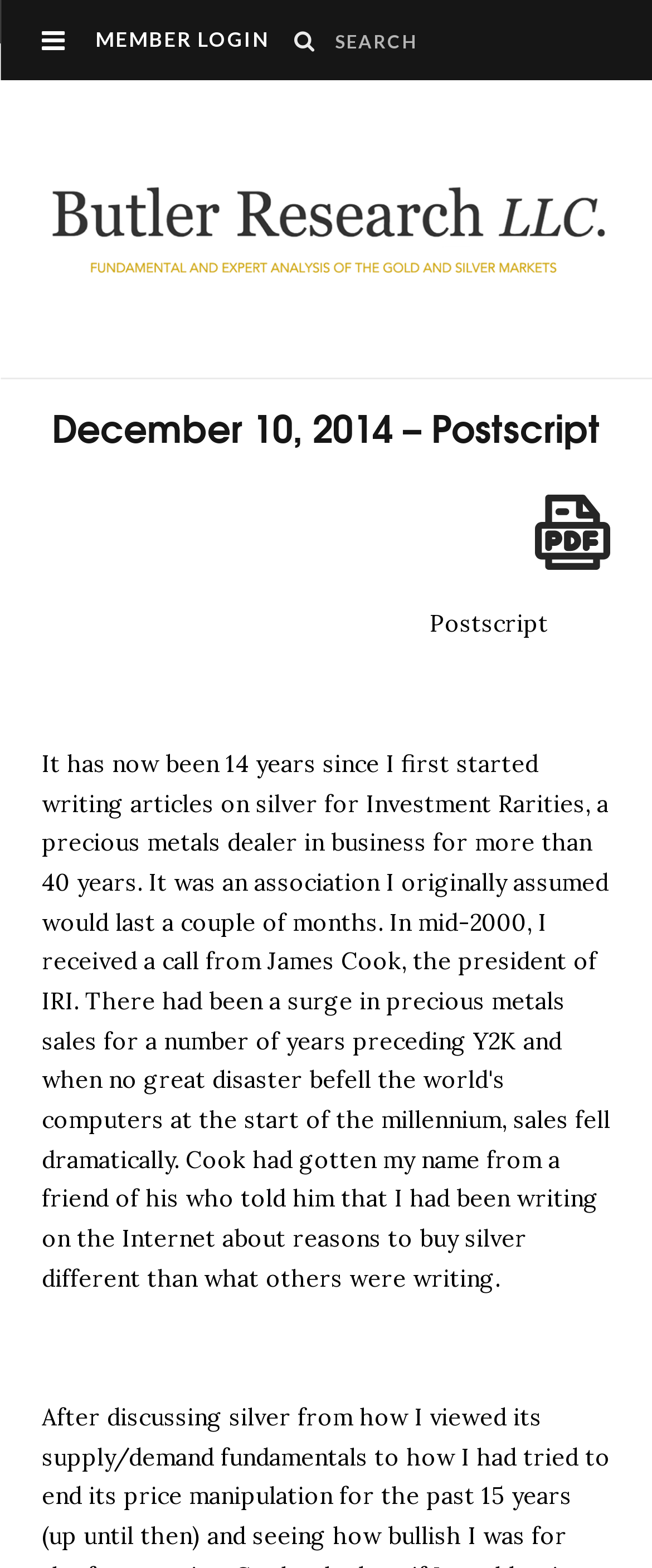Please identify the primary heading on the webpage and return its text.

December 10, 2014 – Postscript